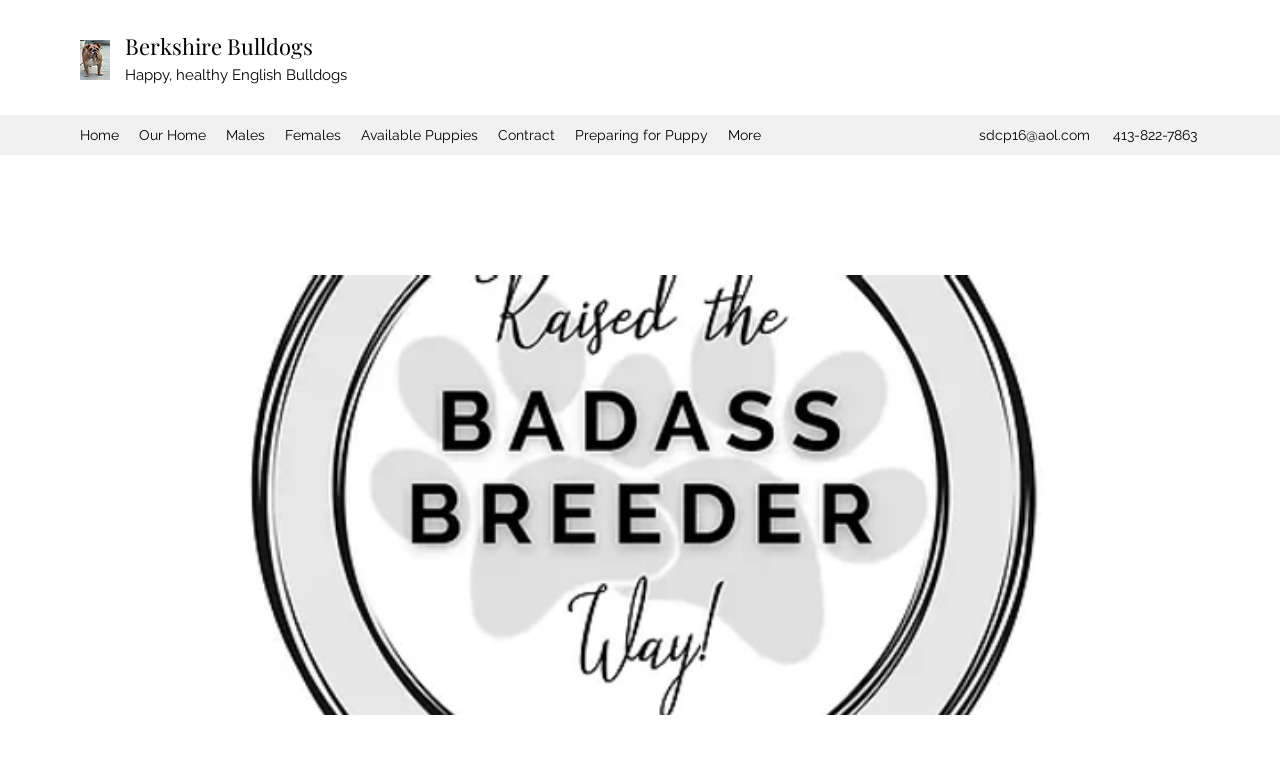Please study the image and answer the question comprehensively:
How many navigation links are there?

The navigation links can be found in the 'Site' navigation section, which contains 9 links: 'Home', 'Our Home', 'Males', 'Females', 'Available Puppies', 'Contract', 'Preparing for Puppy', and 'More'.